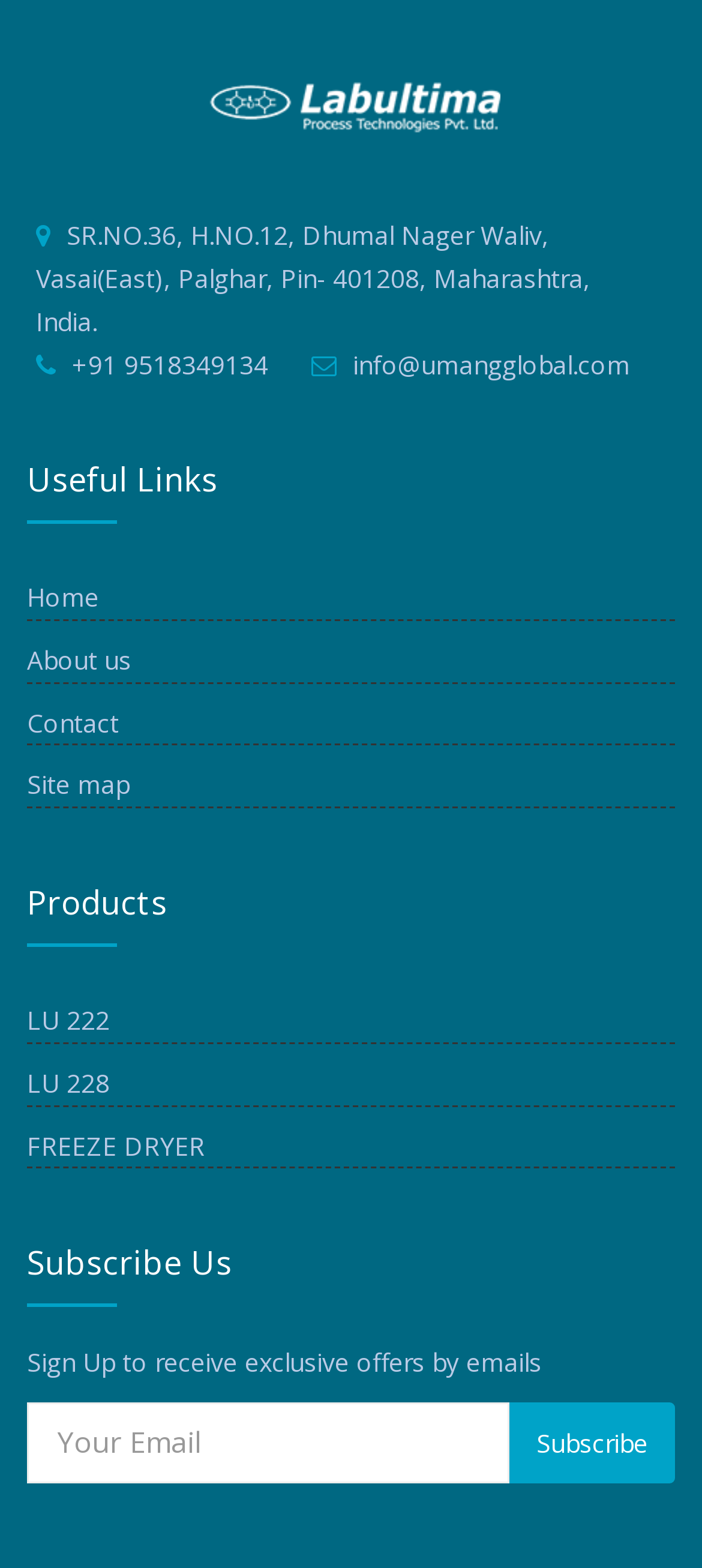Locate the bounding box coordinates of the region to be clicked to comply with the following instruction: "Subscribe to receive exclusive offers". The coordinates must be four float numbers between 0 and 1, in the form [left, top, right, bottom].

[0.726, 0.894, 0.962, 0.946]